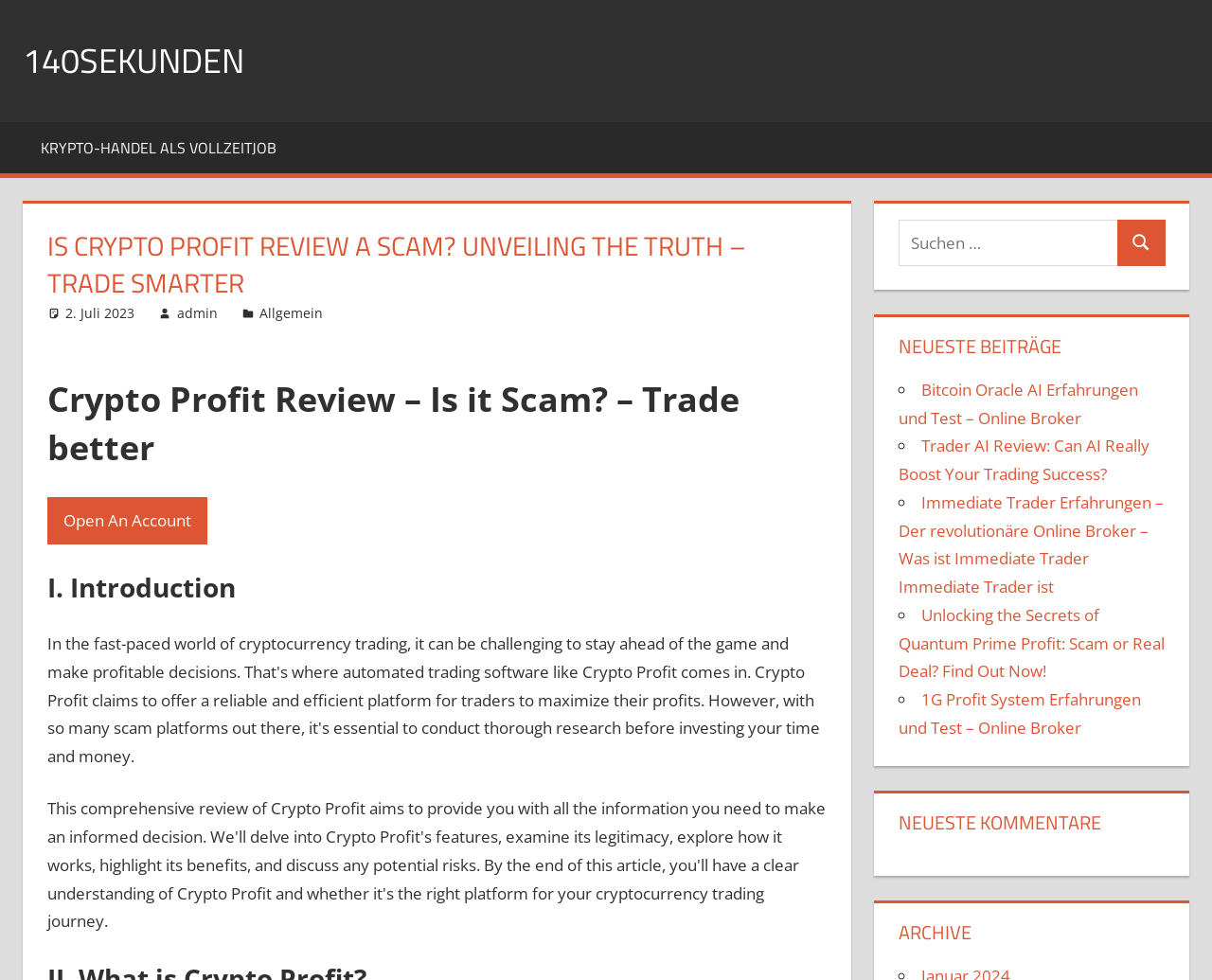What is the purpose of the button?
Please provide a detailed and thorough answer to the question.

I determined the purpose of the button by looking at the button element with the text 'Open An Account' and reasoning that it is likely to be a call-to-action button to open an account.